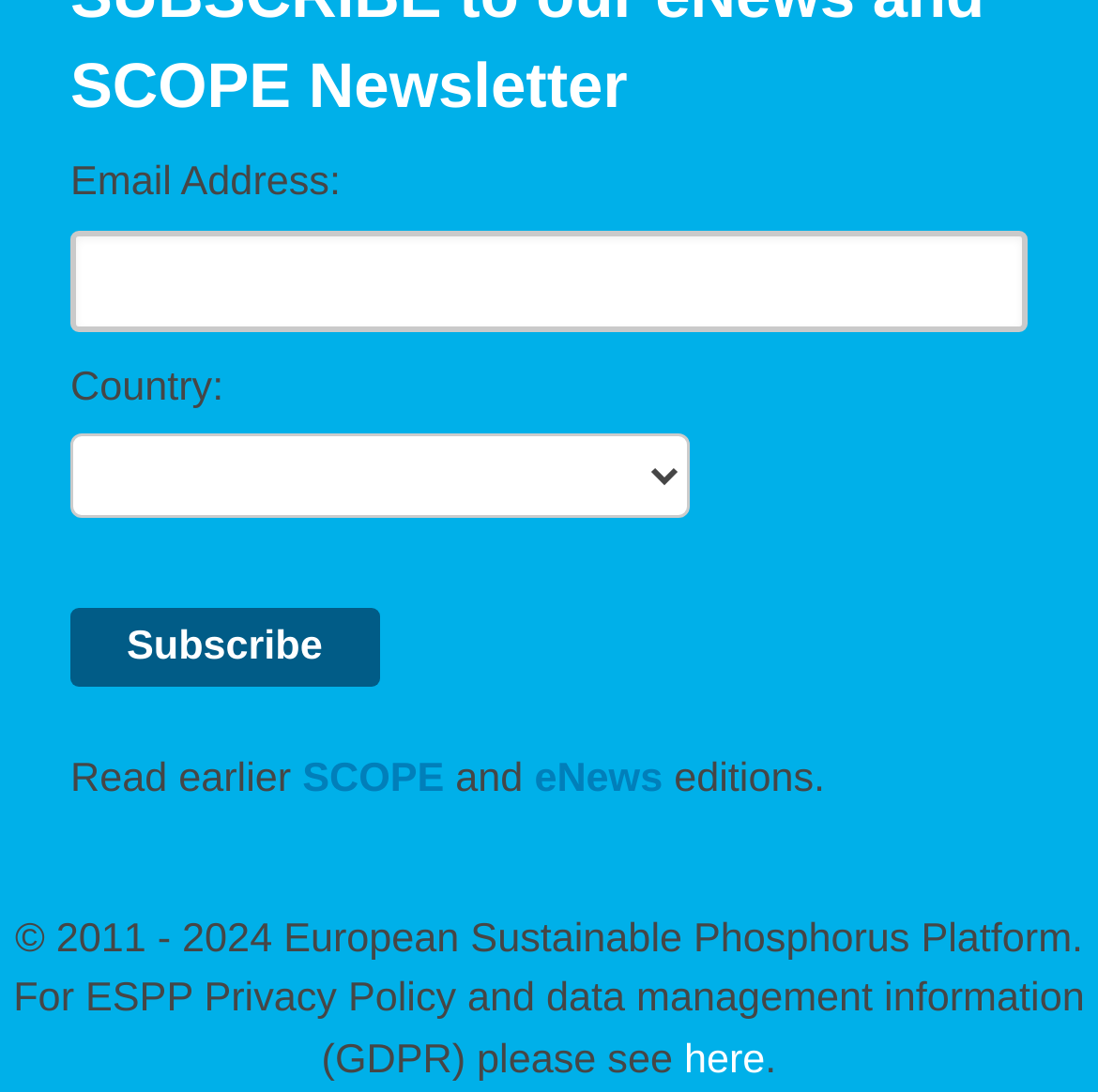What is the label of the first input field?
Could you answer the question in a detailed manner, providing as much information as possible?

The first input field is labeled as 'Email Address:' which is indicated by the StaticText element with the text 'Email Address:' and bounding box coordinates [0.064, 0.147, 0.31, 0.188].